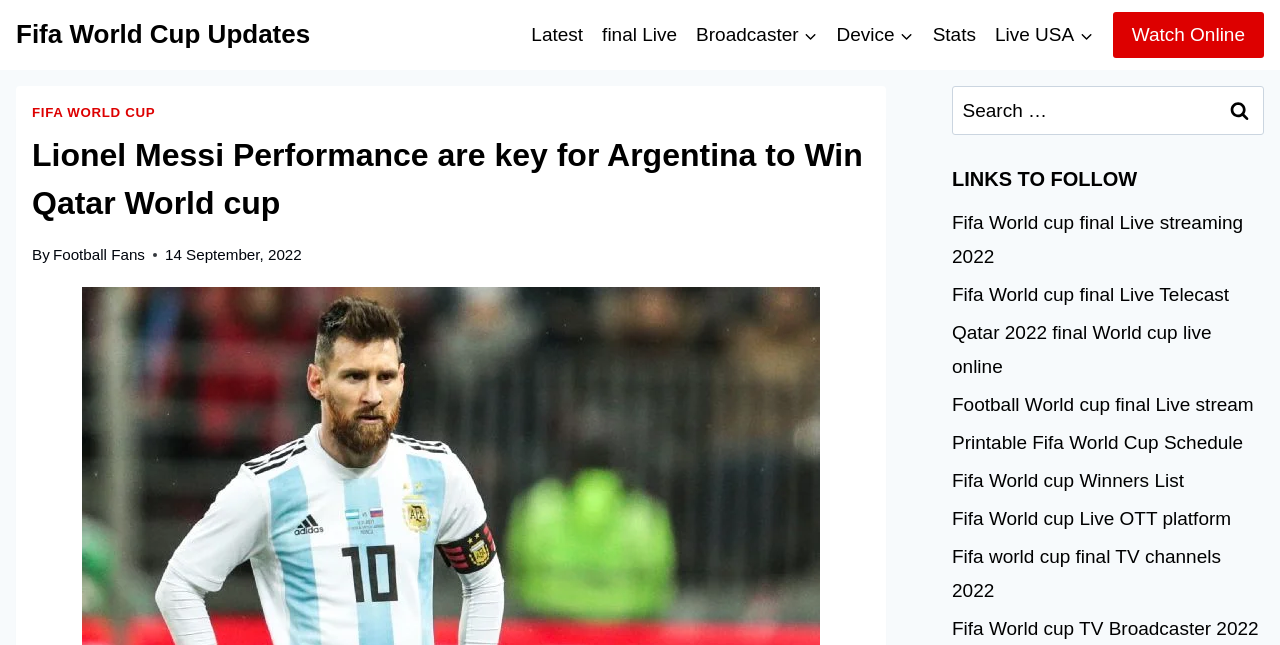Identify the bounding box coordinates for the UI element described as: "Fifa World Cup".

[0.025, 0.163, 0.121, 0.186]